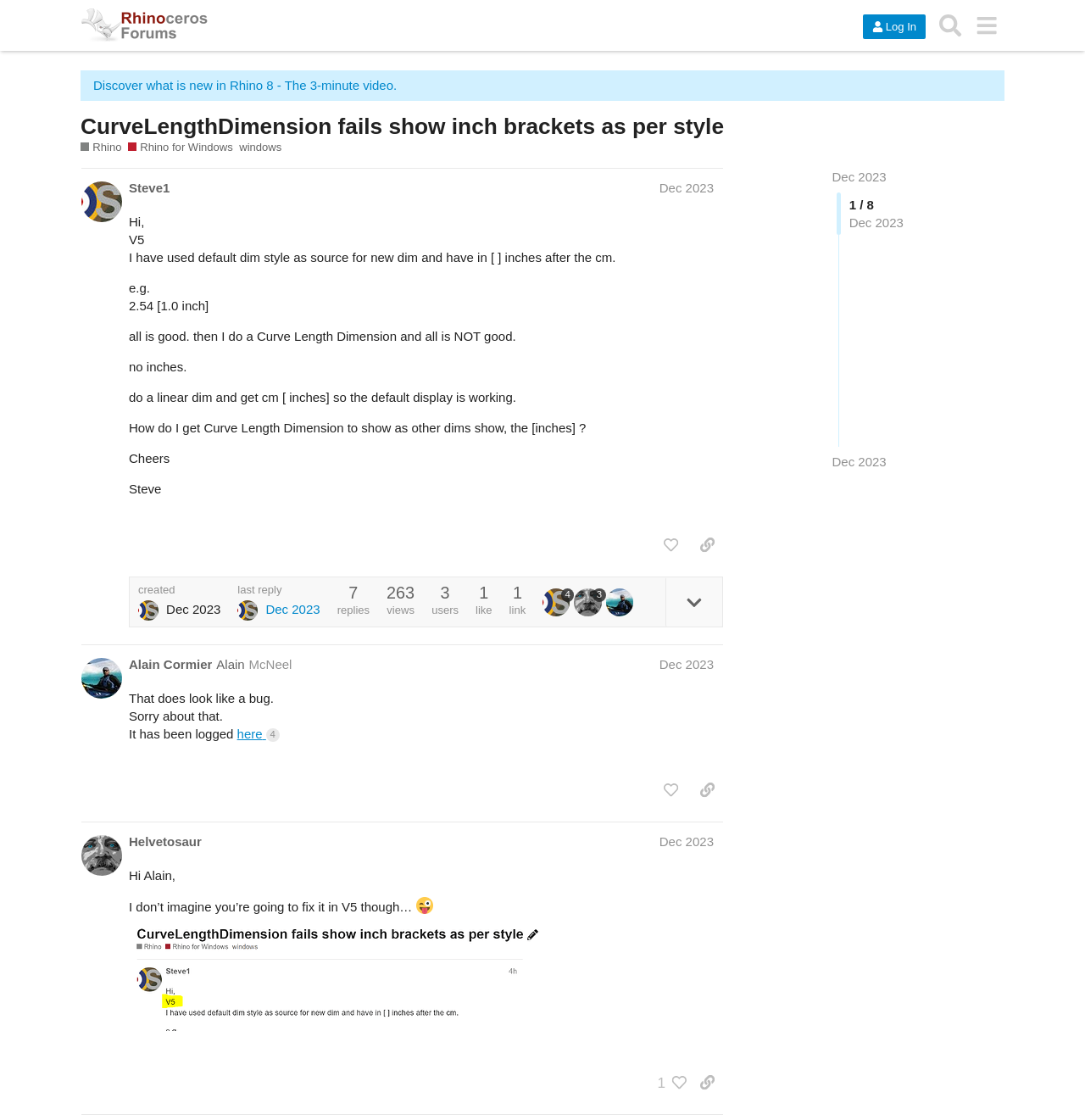Show the bounding box coordinates of the element that should be clicked to complete the task: "Log in to the forum".

[0.795, 0.013, 0.853, 0.035]